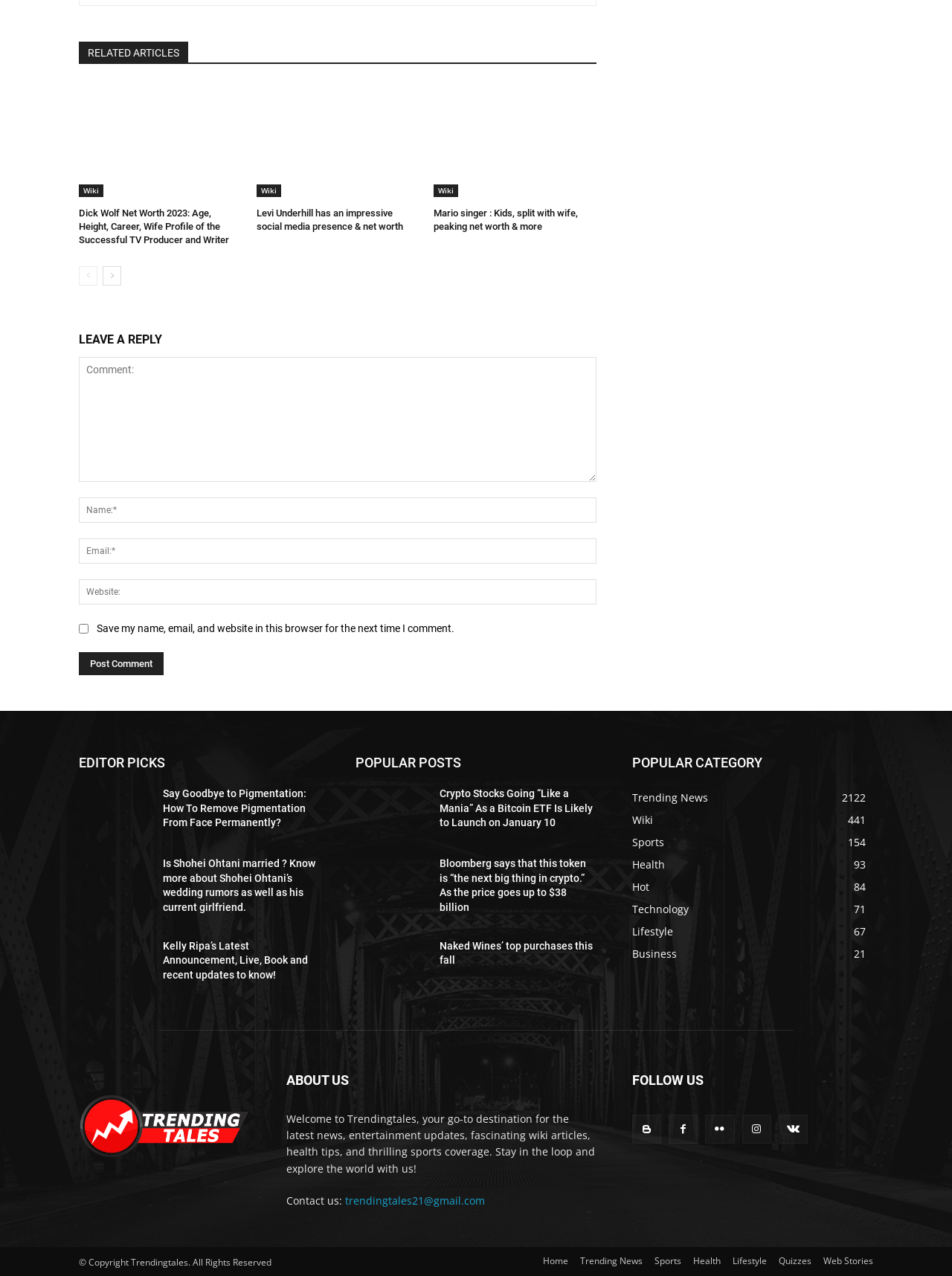Respond with a single word or phrase to the following question:
What categories are available on this website?

Trending News, Sports, Health, Lifestyle, Quizzes, Web Stories